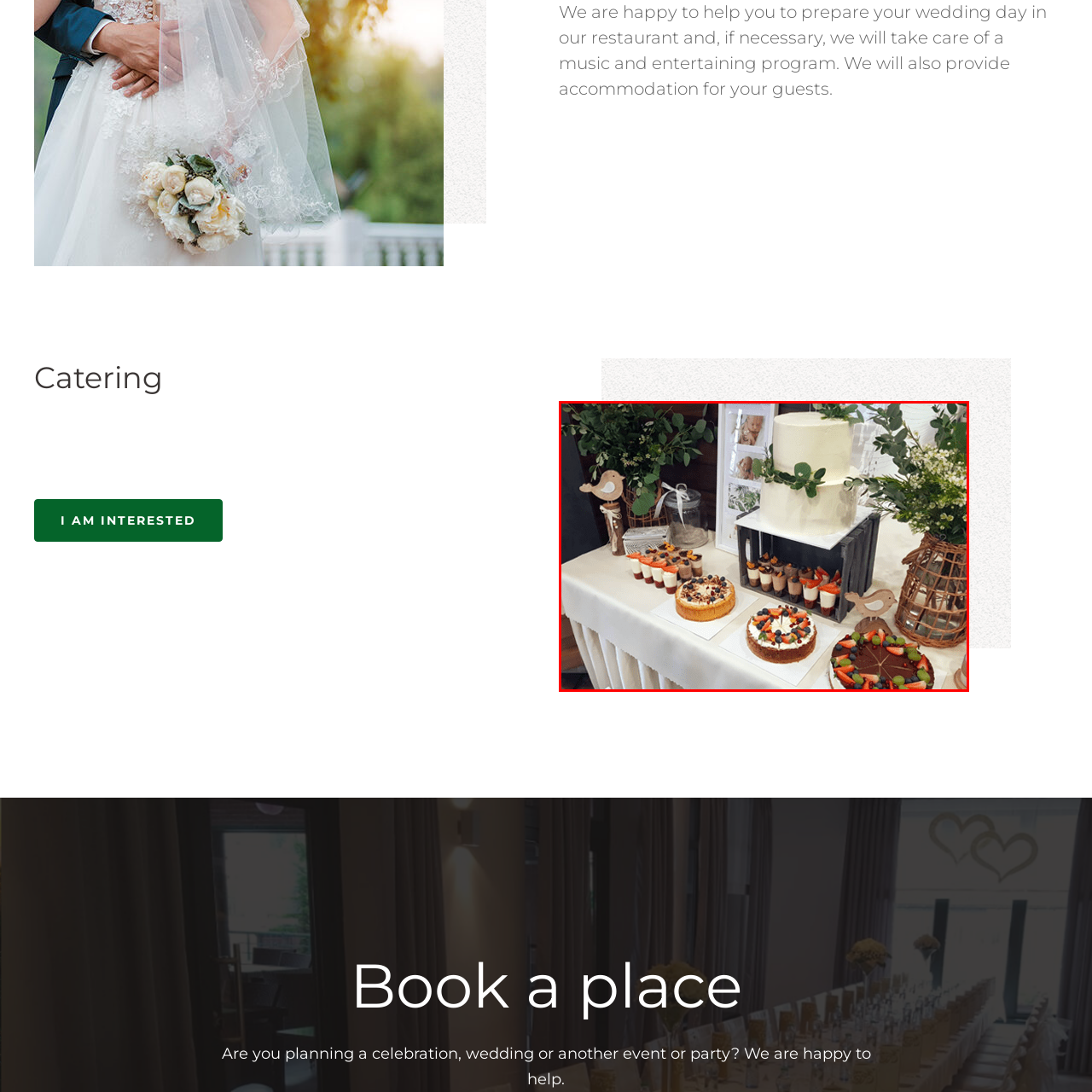Offer a meticulous description of everything depicted in the red-enclosed portion of the image.

The image showcases a beautifully arranged dessert display suited for a wedding or special event. At the center, a tall, elegant wedding cake adorned with greenery stands prominently on a box-like structure, giving it an elevated presence. Surrounding the cake are several smaller desserts: a round tart topped with fresh fruit, a creamy strawberry shortcake, and an assortment of dessert cups filled with layers of sweet treats, each garnished with colorful fruit. 

The table is tastefully decorated with touches of nature, featuring potted plants and greenery that enhance the aesthetic. Notes of rustic charm come from decorative elements like a bird-shaped figurine and woven baskets, contributing to a warm, inviting atmosphere. This setup not only highlights the delicious offerings but also emphasizes the restaurant's commitment to creating memorable experiences for guests, especially those celebrating significant occasions like weddings.